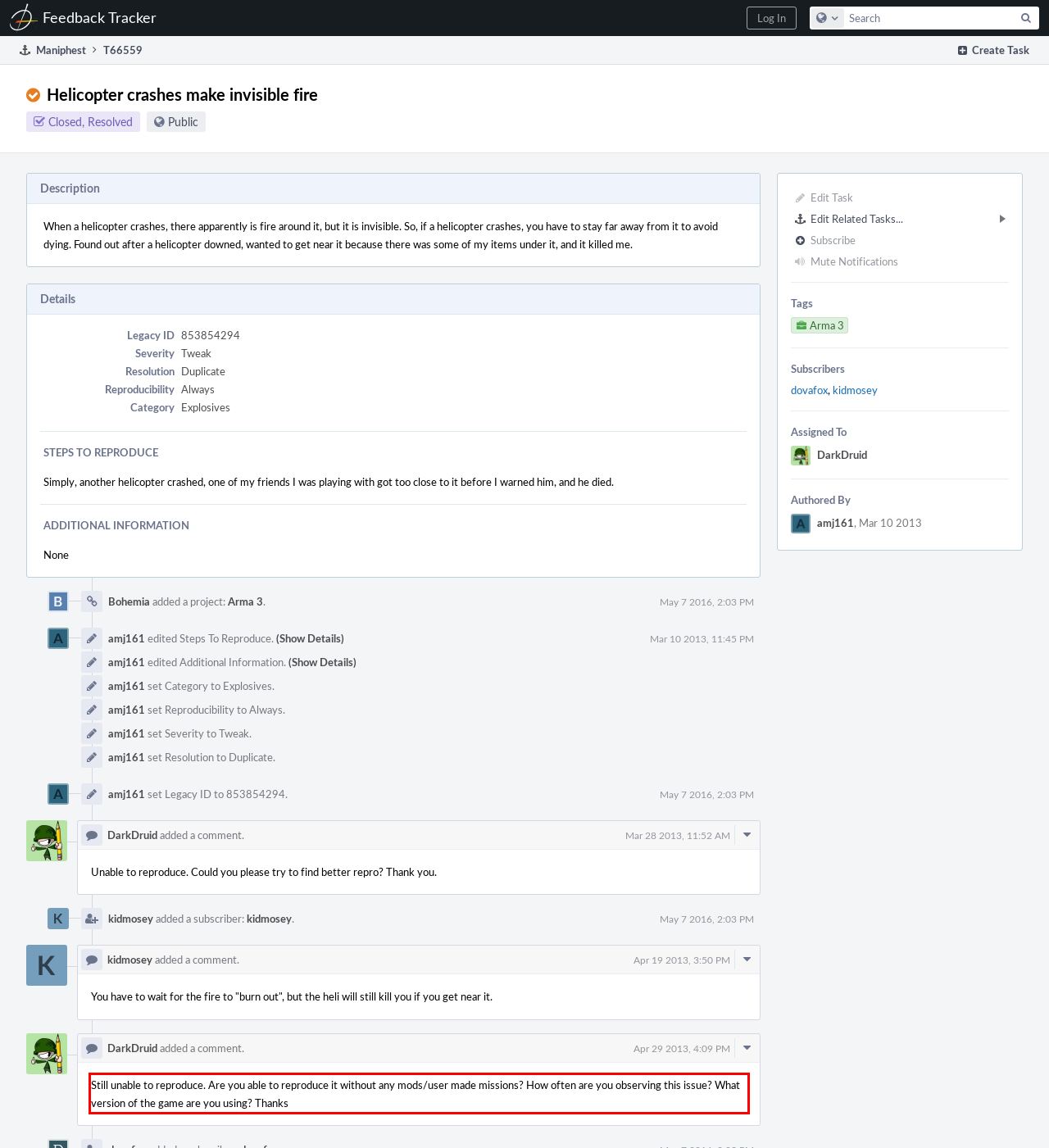Extract and provide the text found inside the red rectangle in the screenshot of the webpage.

Still unable to reproduce. Are you able to reproduce it without any mods/user made missions? How often are you observing this issue? What version of the game are you using? Thanks